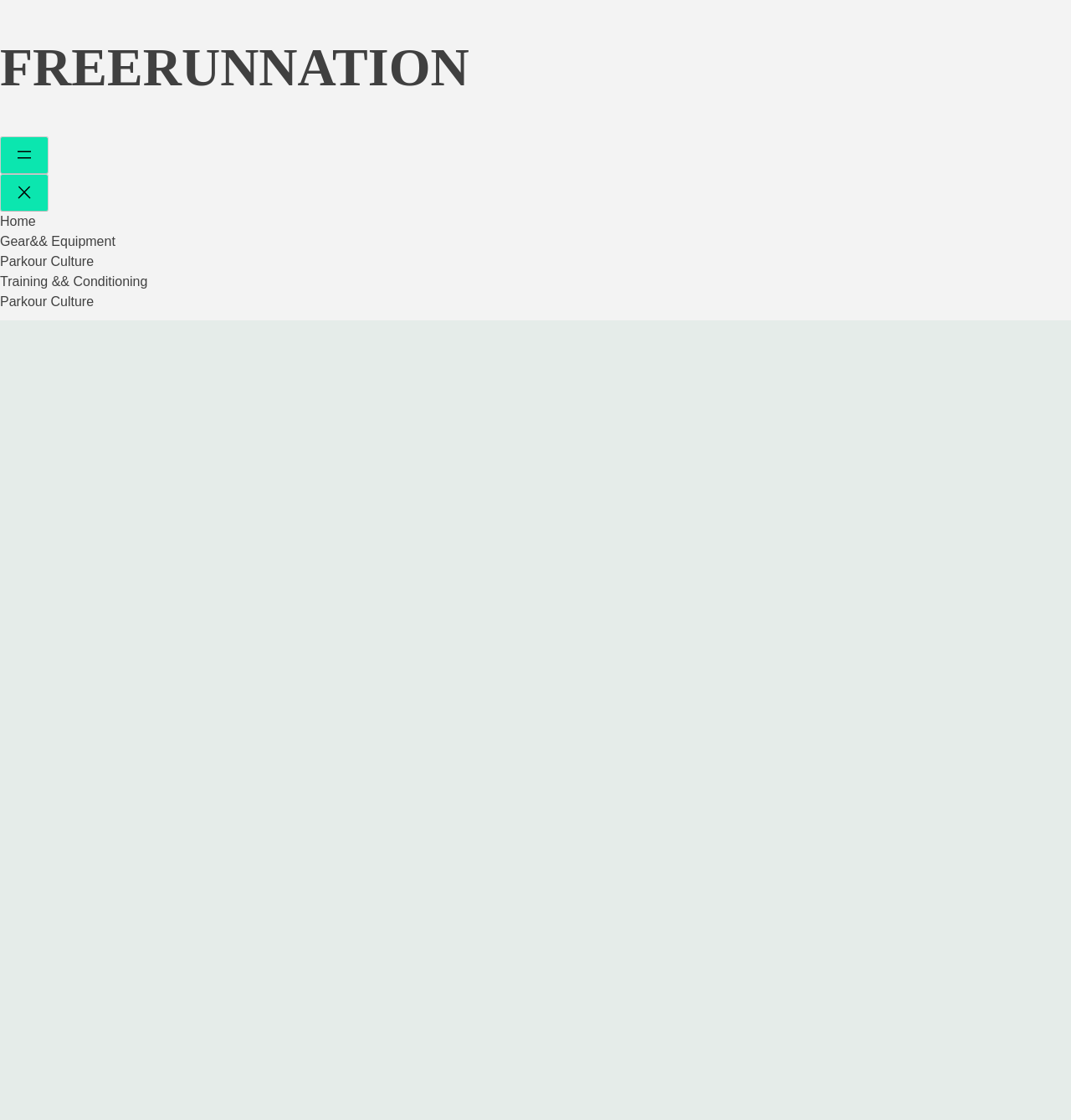Create a detailed summary of the webpage's content and design.

The webpage is a video page on YouTube, with a title "Free Running vs. Parkour: The Ultimate Showdown - FreeRunNation". At the top of the page, there is a large heading "FREERUNNATION" that spans the entire width of the page. Below the heading, there is a navigation menu with a button to open and close the menu. The menu contains five links: "Home", "Gear & Equipment", "Parkour Culture", "Training & Conditioning", and another "Parkour Culture" link. These links are arranged horizontally and take up about a quarter of the page's height.